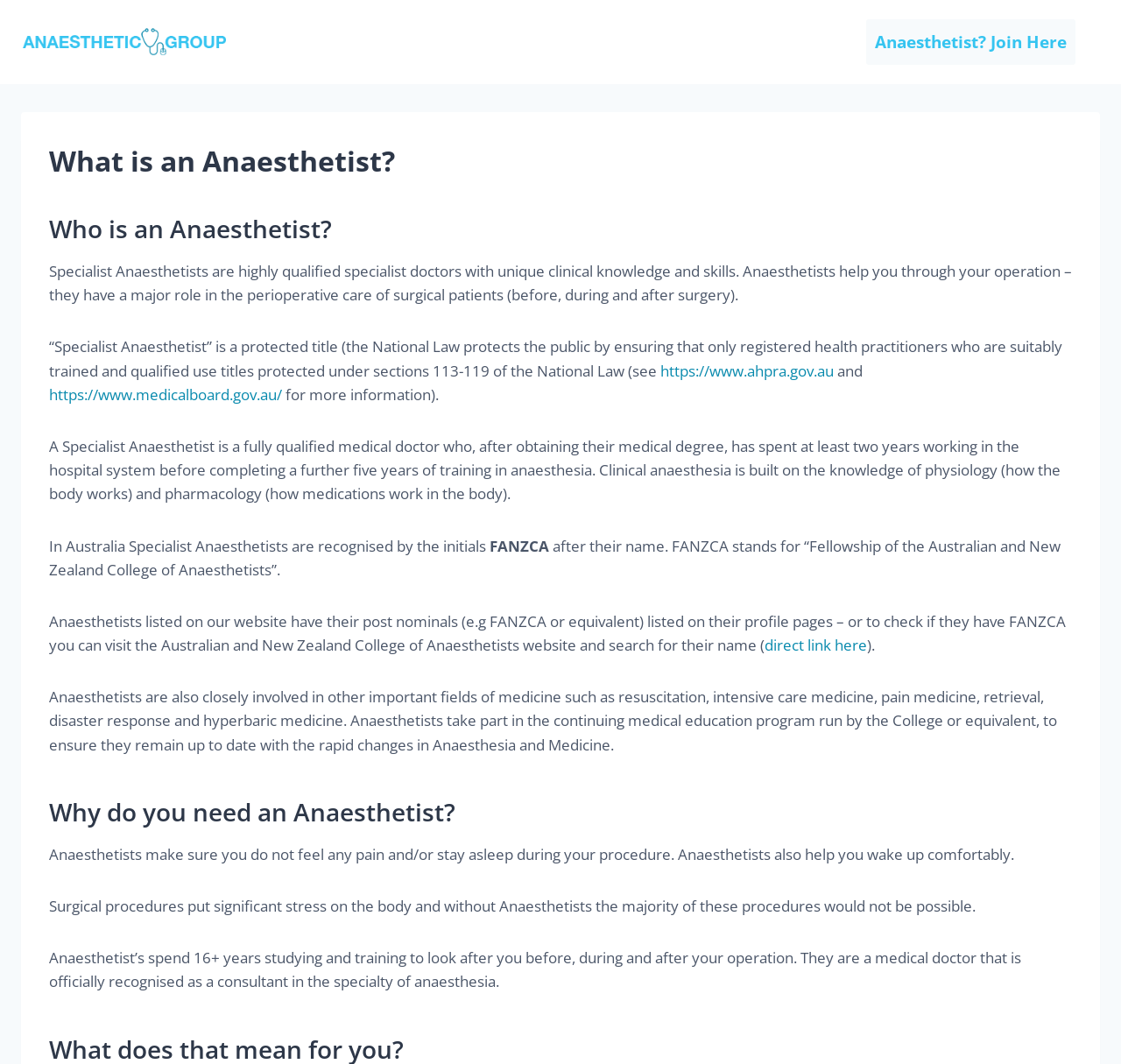What is the role of an Anaesthetist during surgery?
Please respond to the question thoroughly and include all relevant details.

According to the webpage, Anaesthetists make sure patients do not feel any pain and/or stay asleep during their procedure, and also help them wake up comfortably.